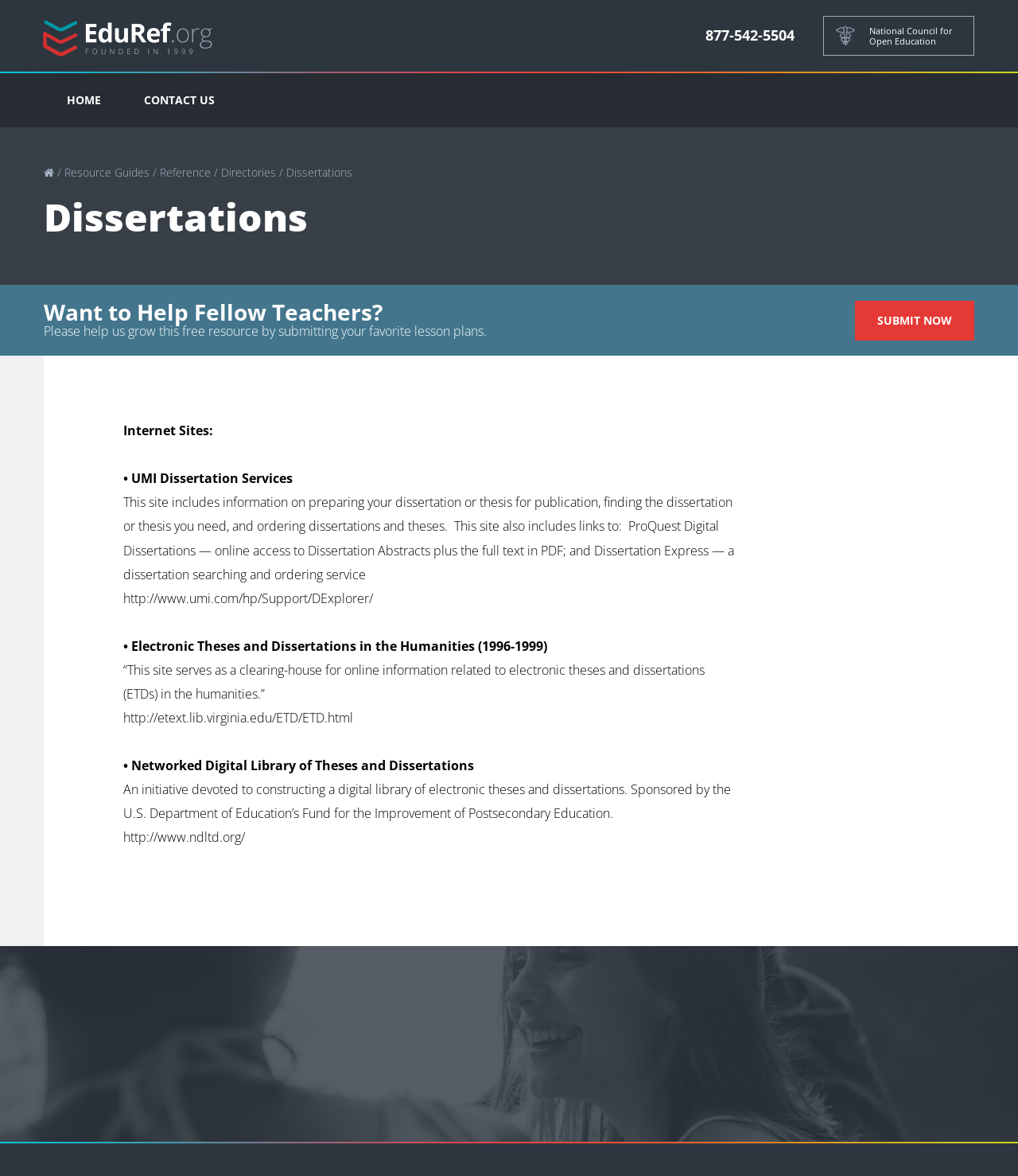What is the Networked Digital Library of Theses and Dissertations?
Answer the question using a single word or phrase, according to the image.

A digital library of theses and dissertations